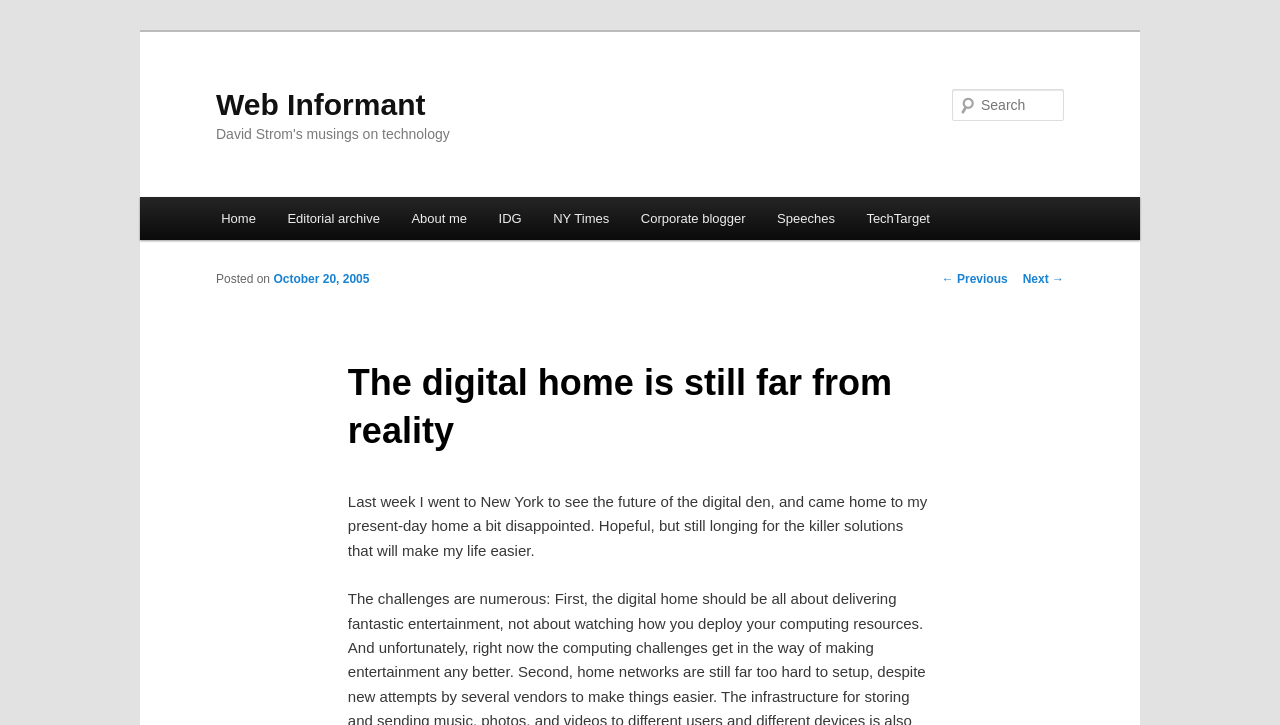Answer the question below in one word or phrase:
What is the purpose of the textbox?

Search